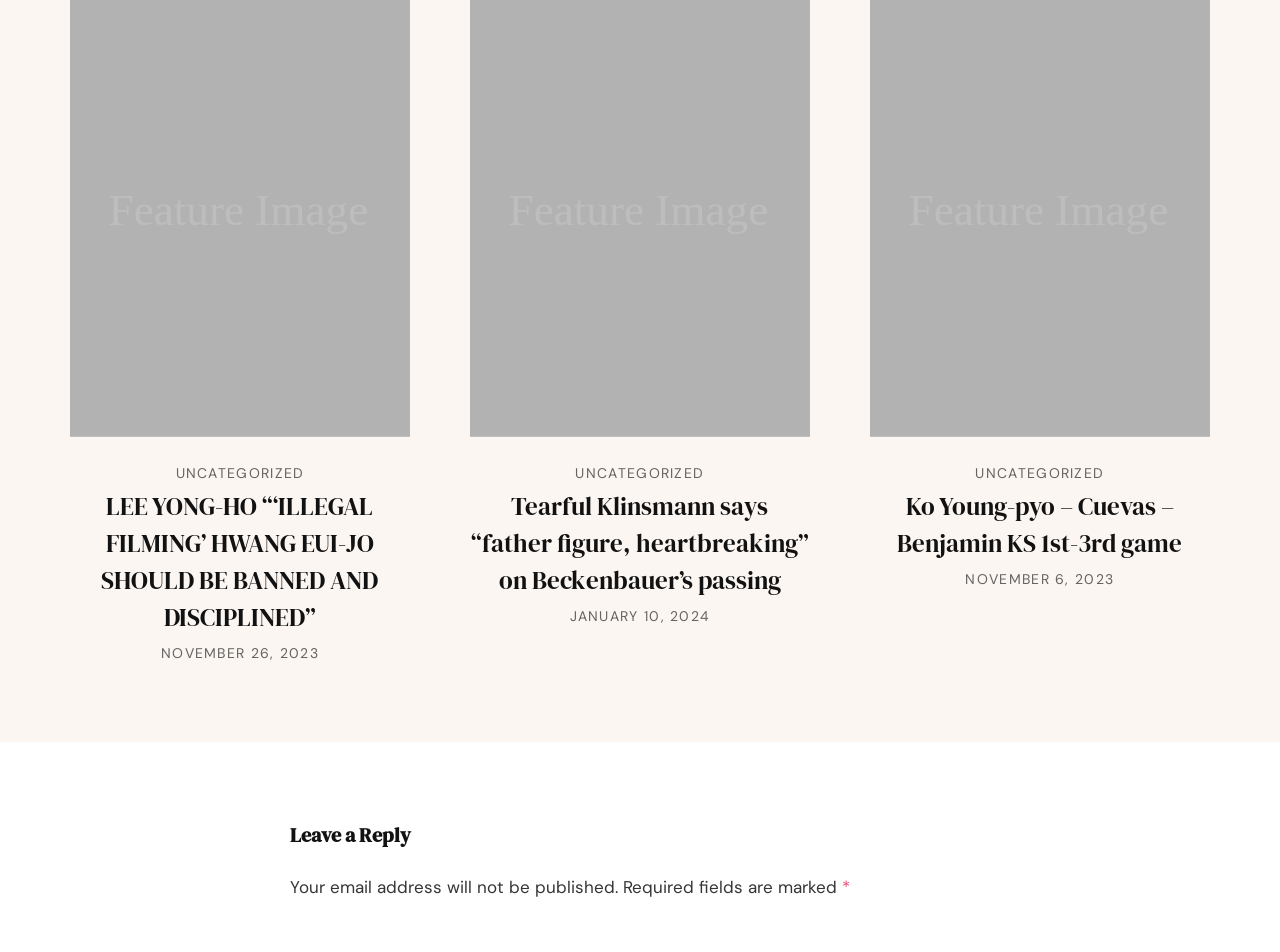Give the bounding box coordinates for this UI element: "January 10, 2024January 10, 2024". The coordinates should be four float numbers between 0 and 1, arranged as [left, top, right, bottom].

[0.445, 0.637, 0.555, 0.656]